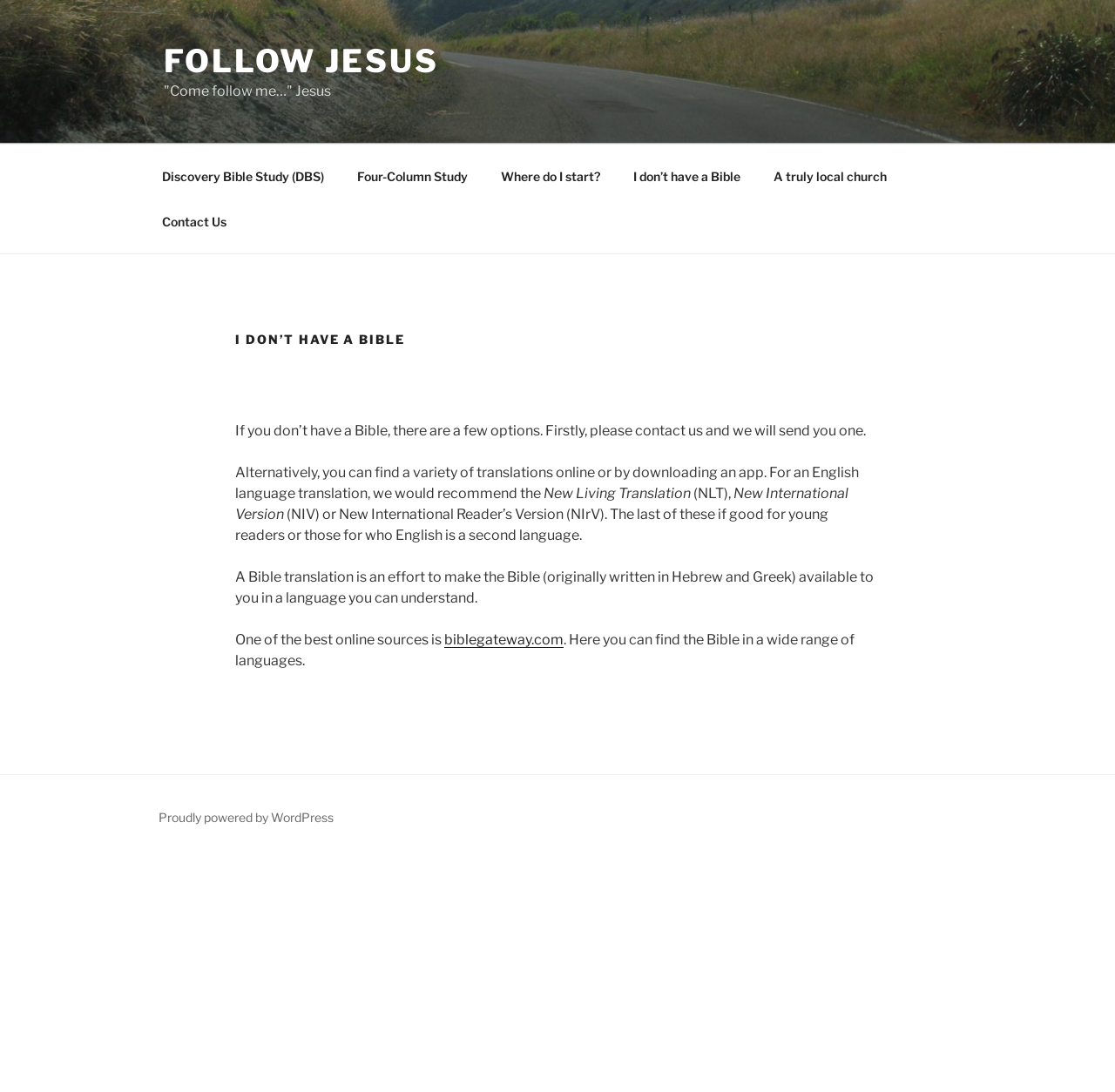Find the bounding box of the UI element described as follows: "Follow Jesus".

[0.147, 0.038, 0.393, 0.073]